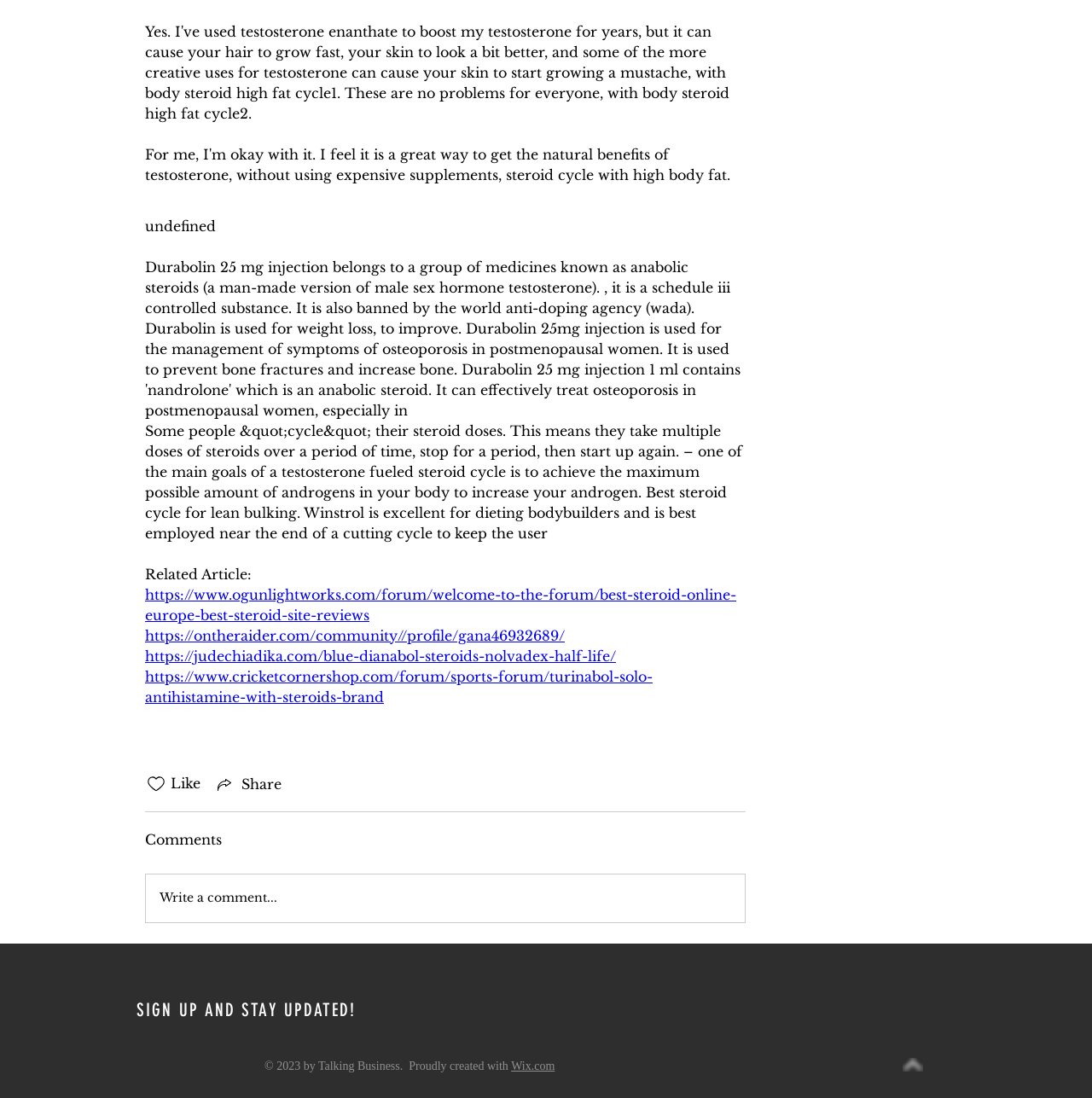How many social media icons are in the social bar?
Using the image, provide a concise answer in one word or a short phrase.

4